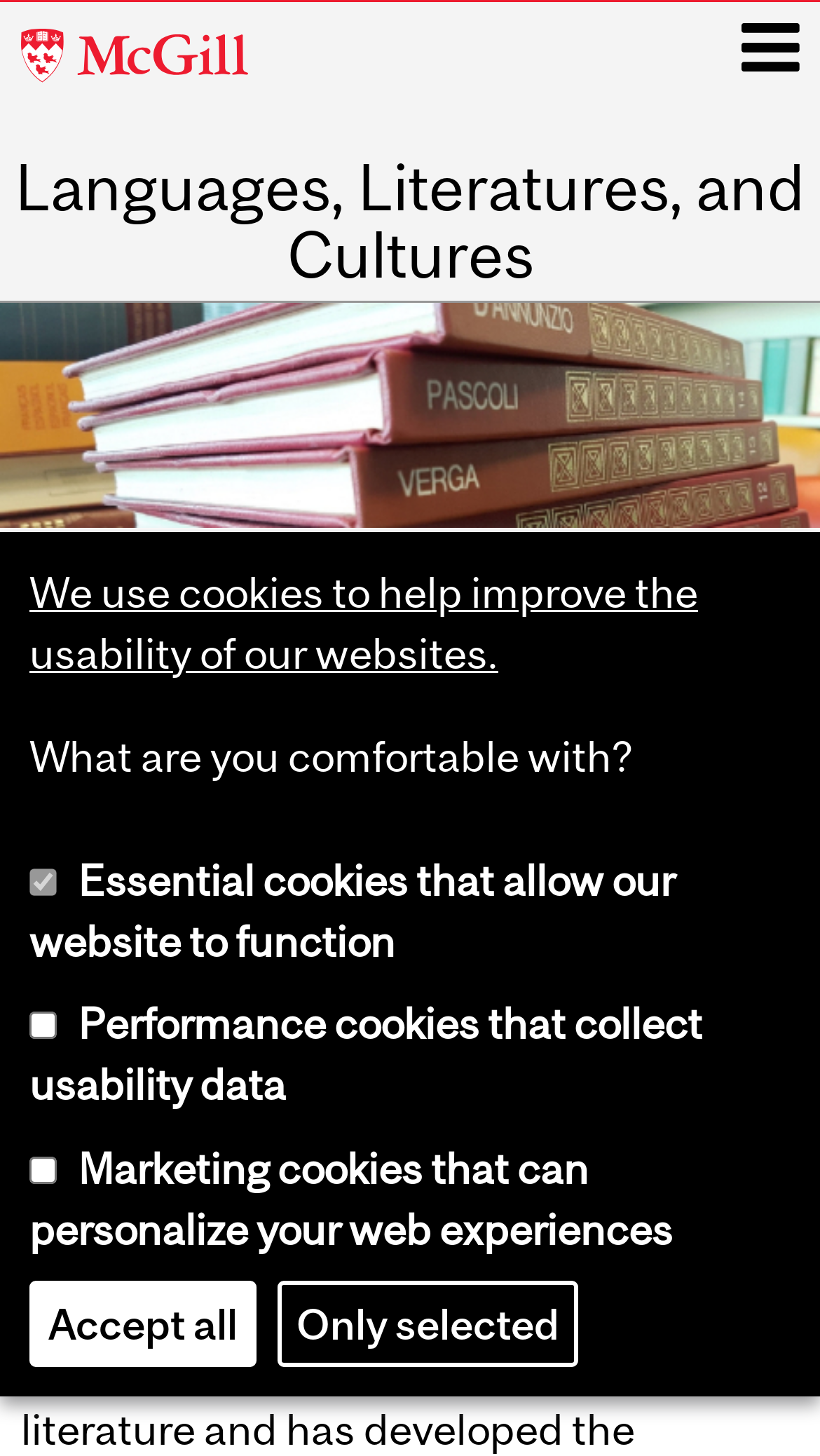Offer a thorough description of the webpage.

The webpage is about Italian Graduate Studies at McGill University. At the top left, there is a link to the McGill University homepage. Next to it, there is a link to the Languages, Literatures, and Cultures department. On the top right, there is a main menu icon and a section menu icon. 

Below the top navigation, there is a heading that reads "Italian Graduate Studies". Underneath the heading, there are three lines of text that describe the Master's program, mentioning the thesis option and the non-thesis option. 

On the bottom left, there is a notice about cookies, with a link to learn more. Below the notice, there are three checkboxes to select the types of cookies the user is comfortable with: essential cookies, performance cookies, and marketing cookies. The essential cookies checkbox is already checked. 

To the right of the checkboxes, there are two buttons: "Accept all" and "Only selected".